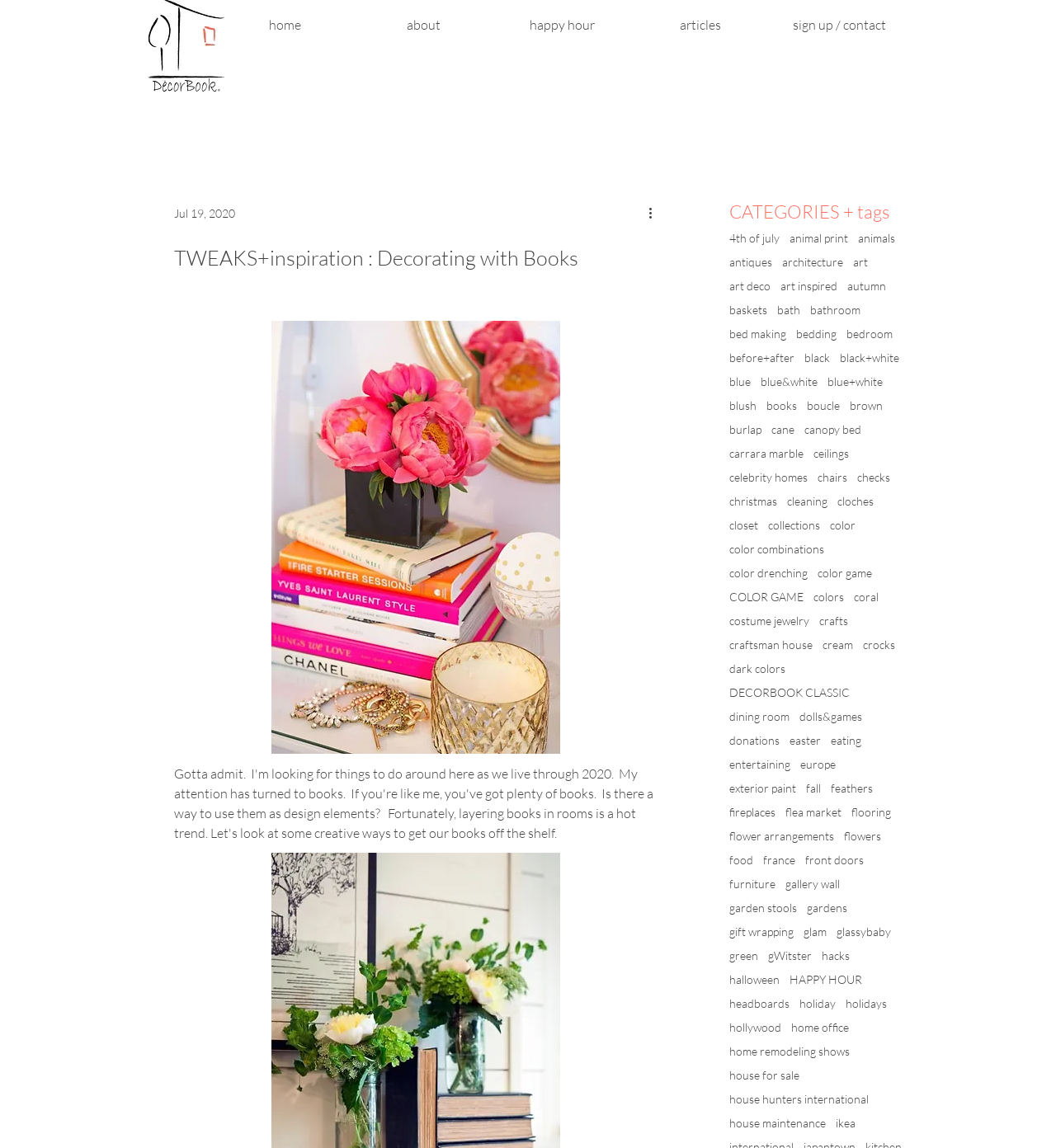Please give a short response to the question using one word or a phrase:
What is the website about?

Decorating with books